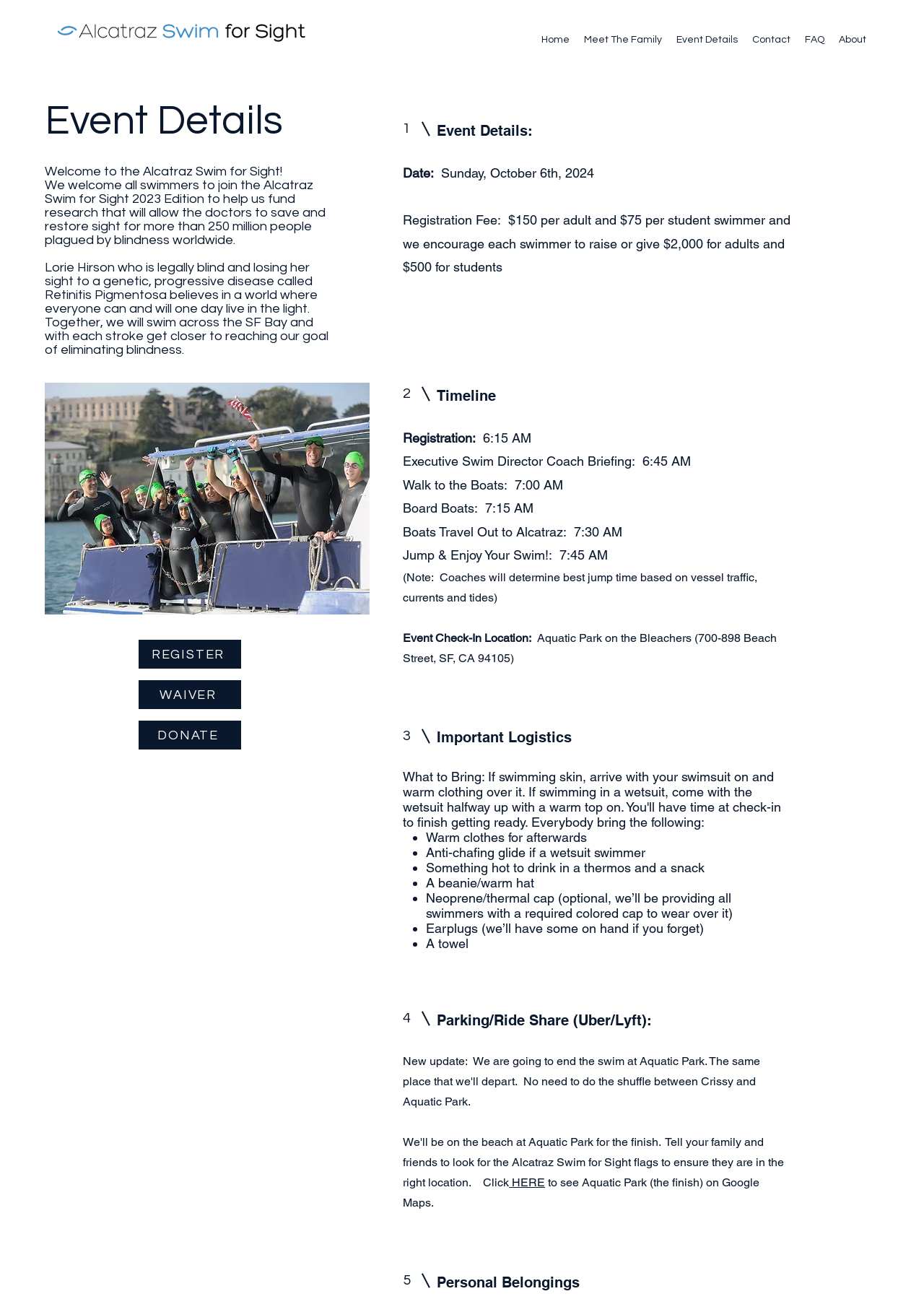Can you find the bounding box coordinates for the UI element given this description: "Event Details"? Provide the coordinates as four float numbers between 0 and 1: [left, top, right, bottom].

[0.724, 0.022, 0.806, 0.039]